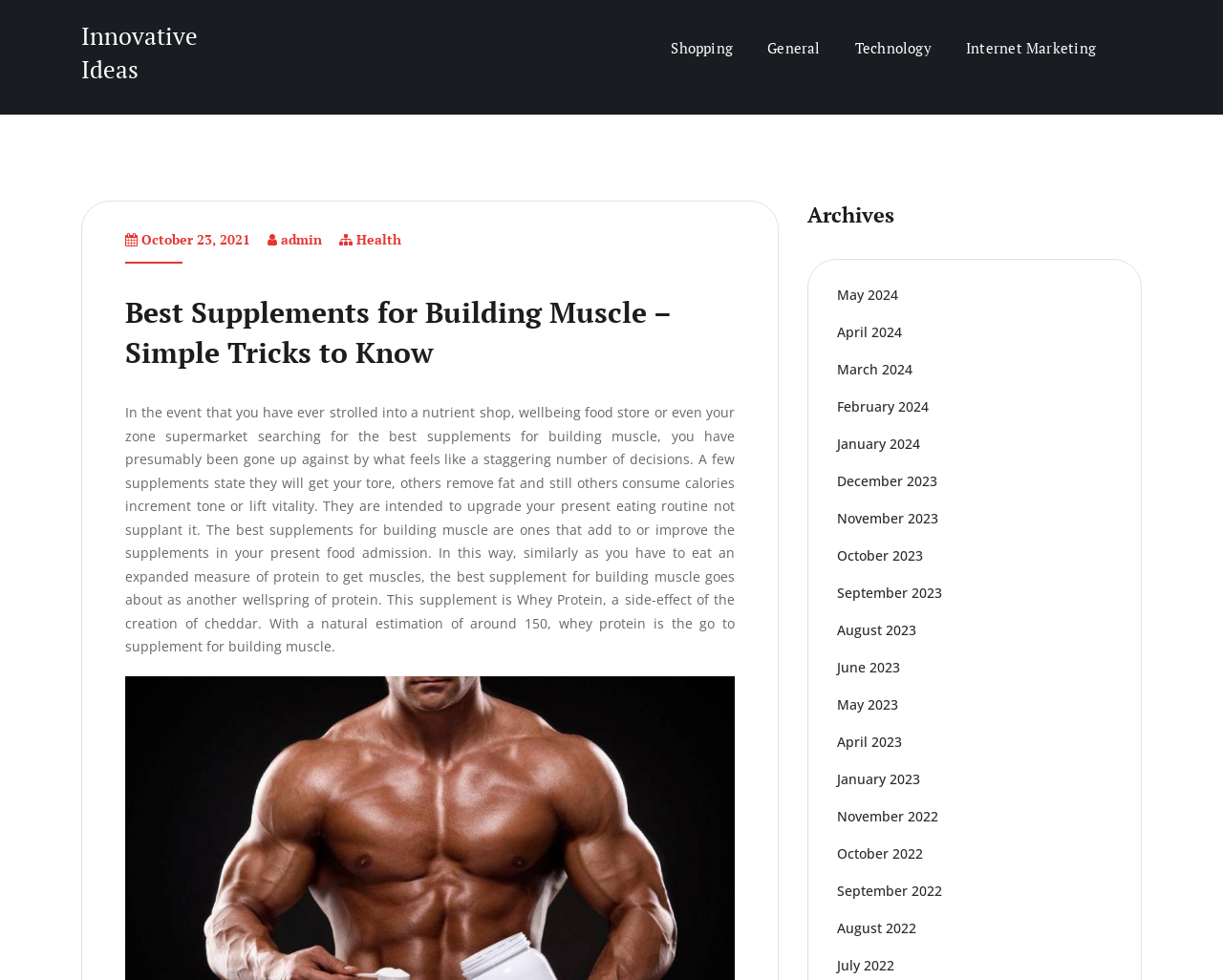Please identify the bounding box coordinates of the element that needs to be clicked to perform the following instruction: "Check the latest post by 'admin'".

[0.23, 0.235, 0.263, 0.253]